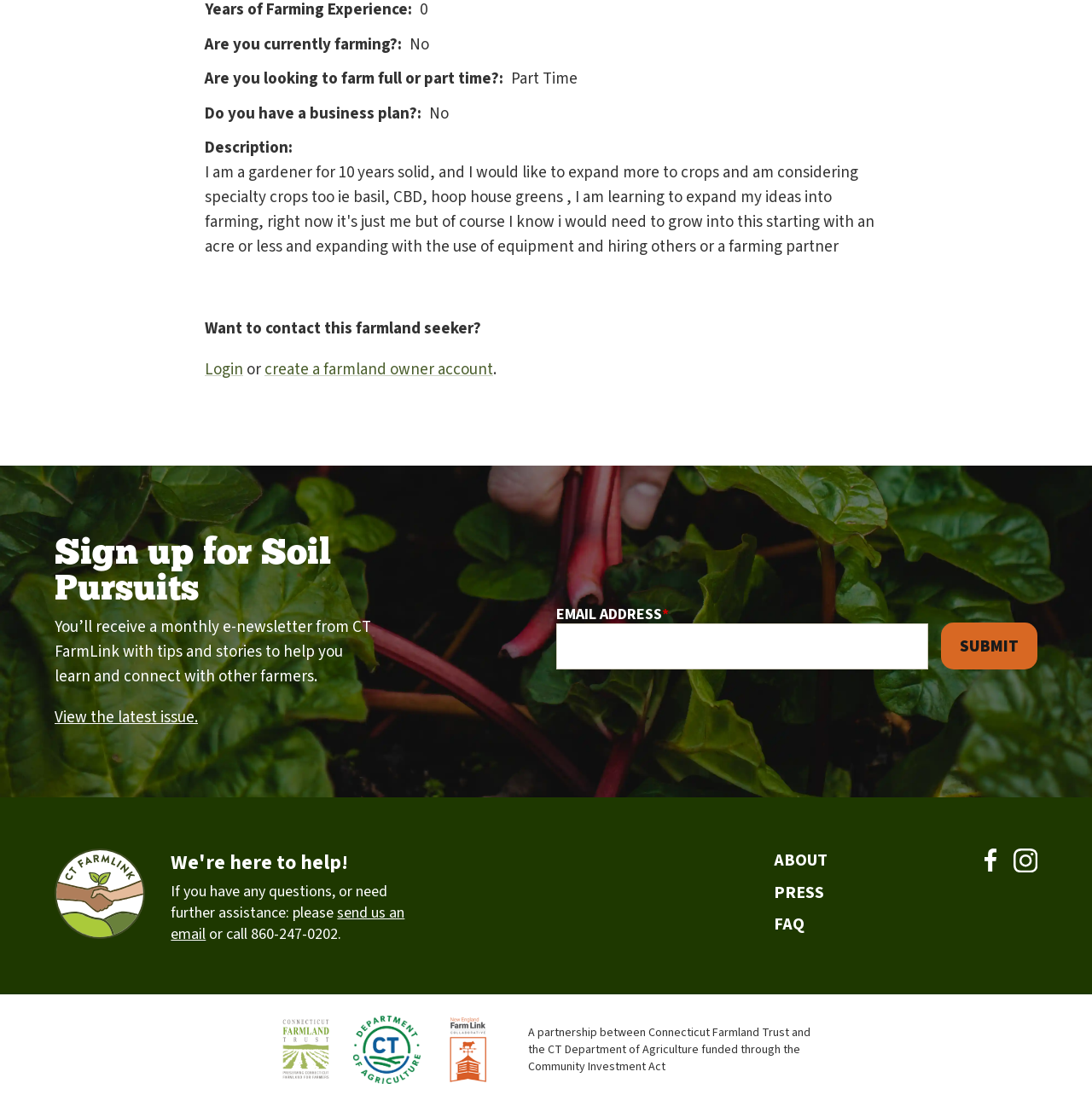Please determine the bounding box coordinates for the UI element described as: "send us an email".

[0.156, 0.807, 0.371, 0.845]